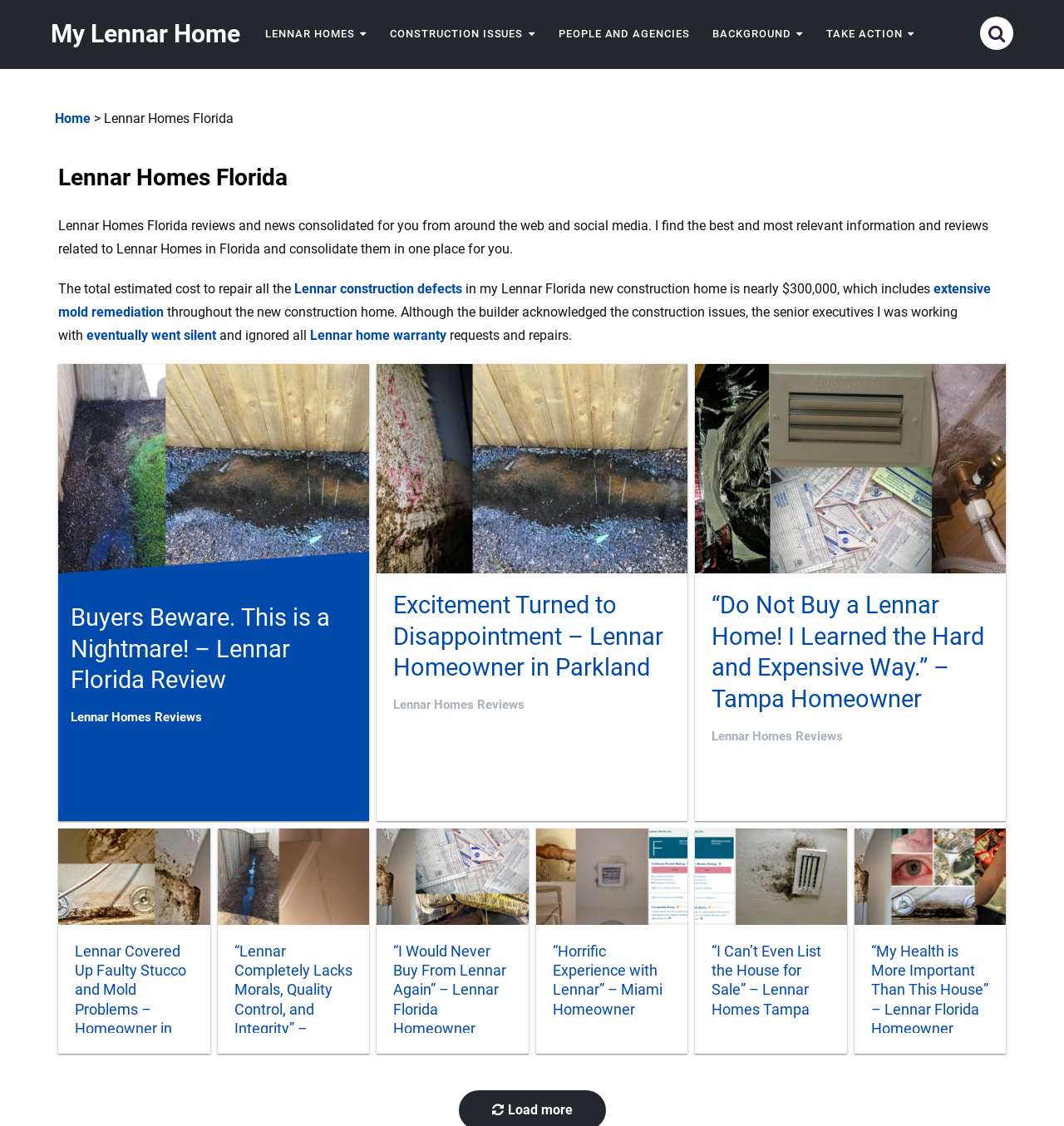Using the webpage screenshot, find the UI element described by 2. Provide the bounding box coordinates in the format (top-left x, top-left y, bottom-right x, bottom-right y), ensuring all values are floating point numbers between 0 and 1.

None